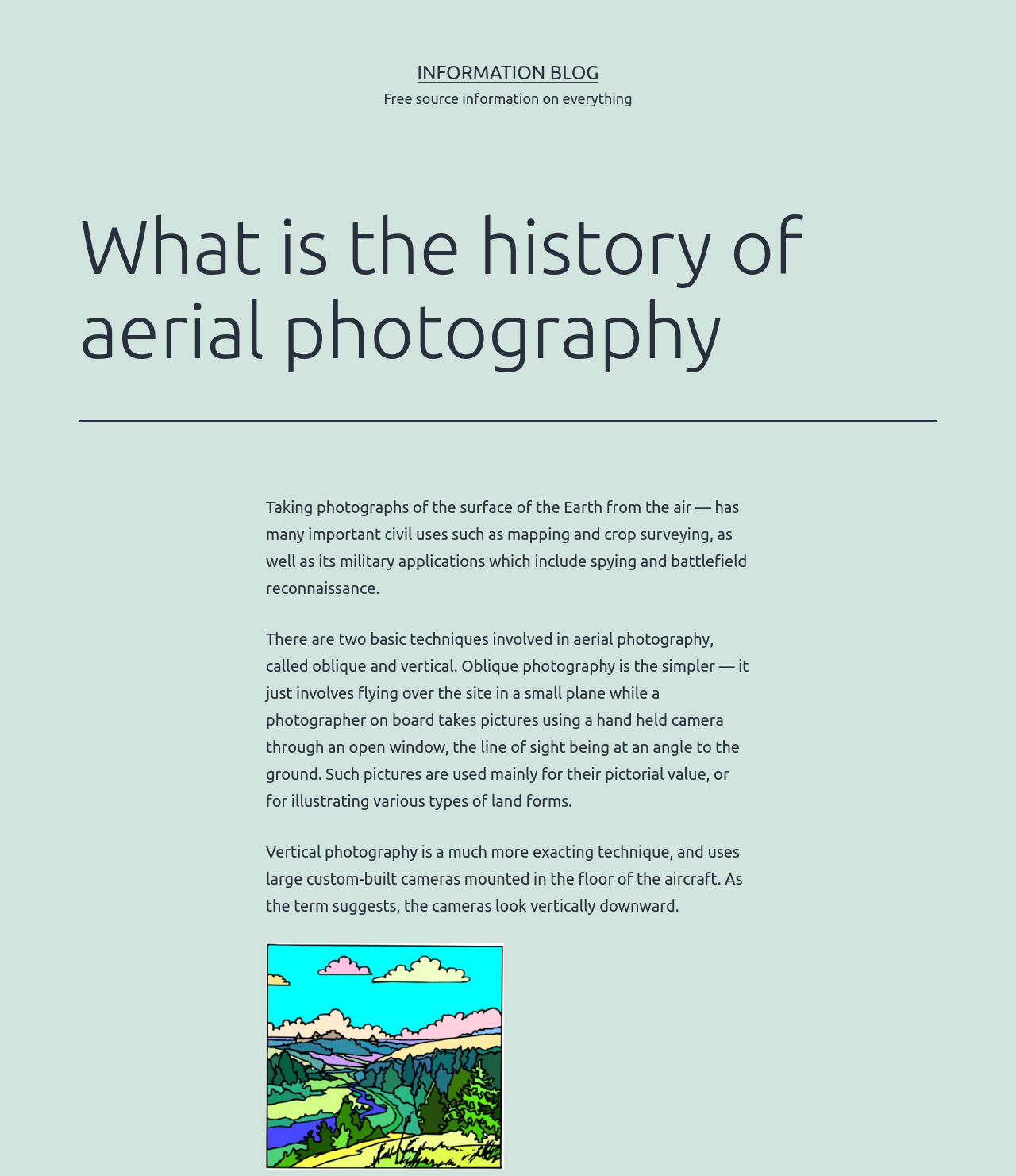What is the purpose of vertical photography? Using the information from the screenshot, answer with a single word or phrase.

exact technique